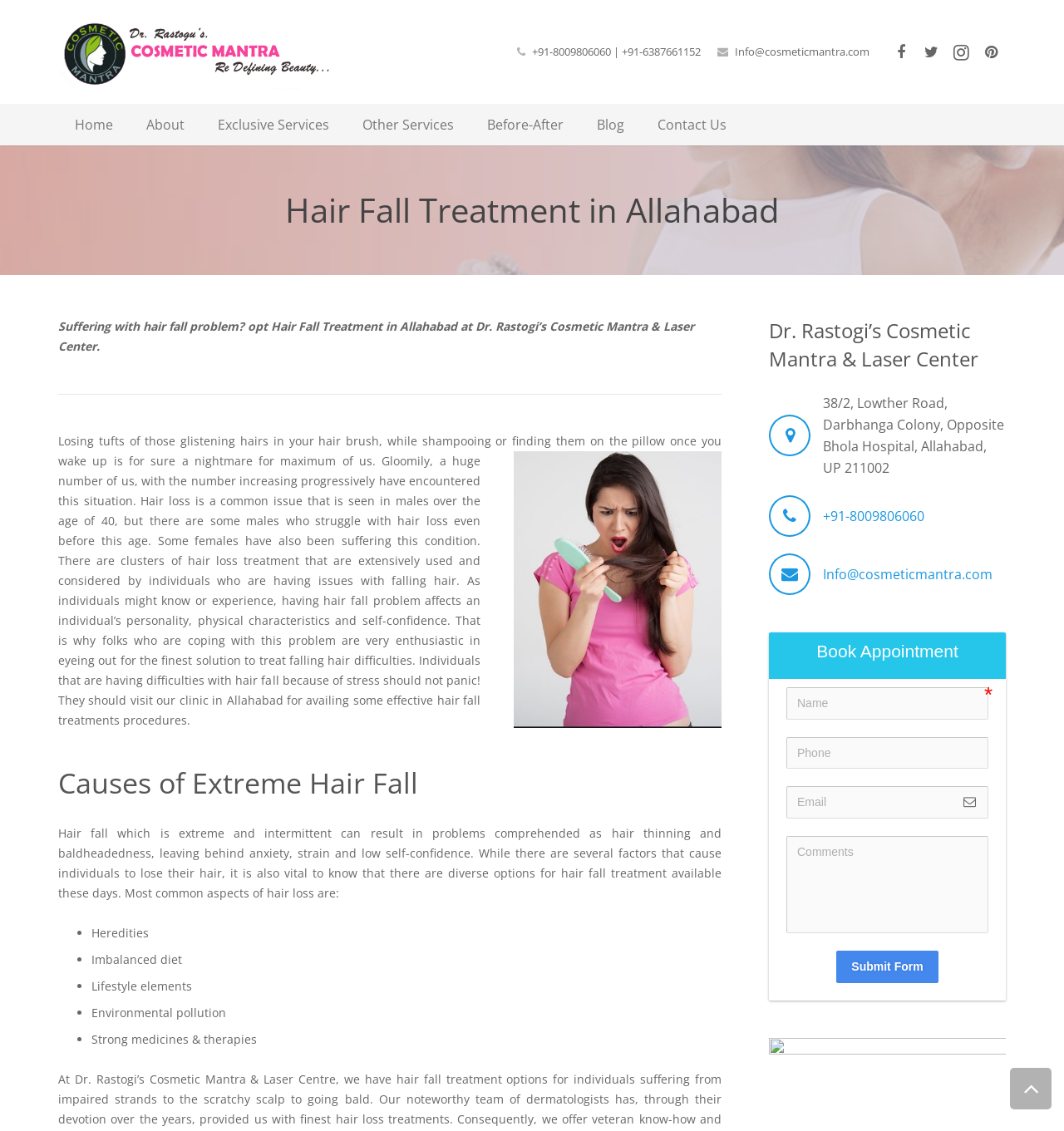Look at the image and answer the question in detail:
What are some common causes of hair loss?

The webpage lists some common causes of hair loss, including heredities, imbalanced diet, lifestyle elements, environmental pollution, and strong medicines & therapies, under the 'Causes of Extreme Hair Fall' heading.